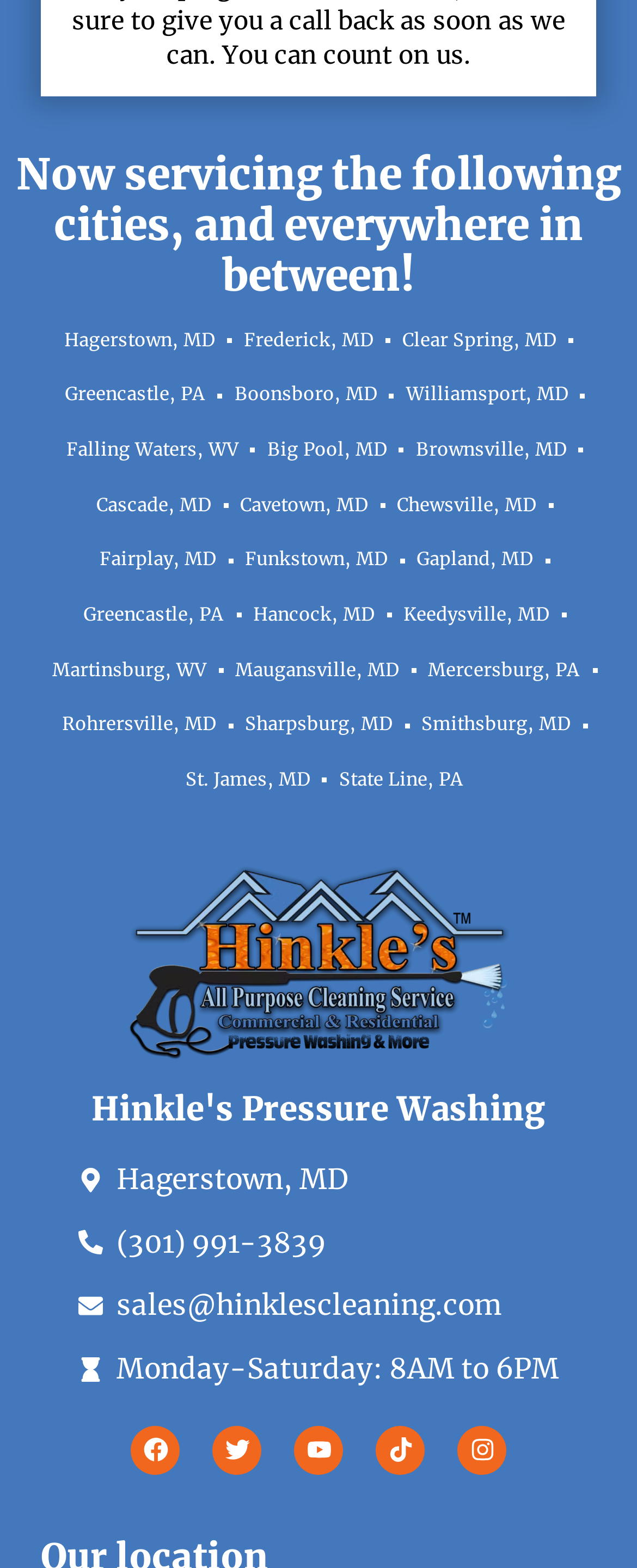Please provide a one-word or short phrase answer to the question:
What are the business hours?

Monday-Saturday: 8AM to 6PM